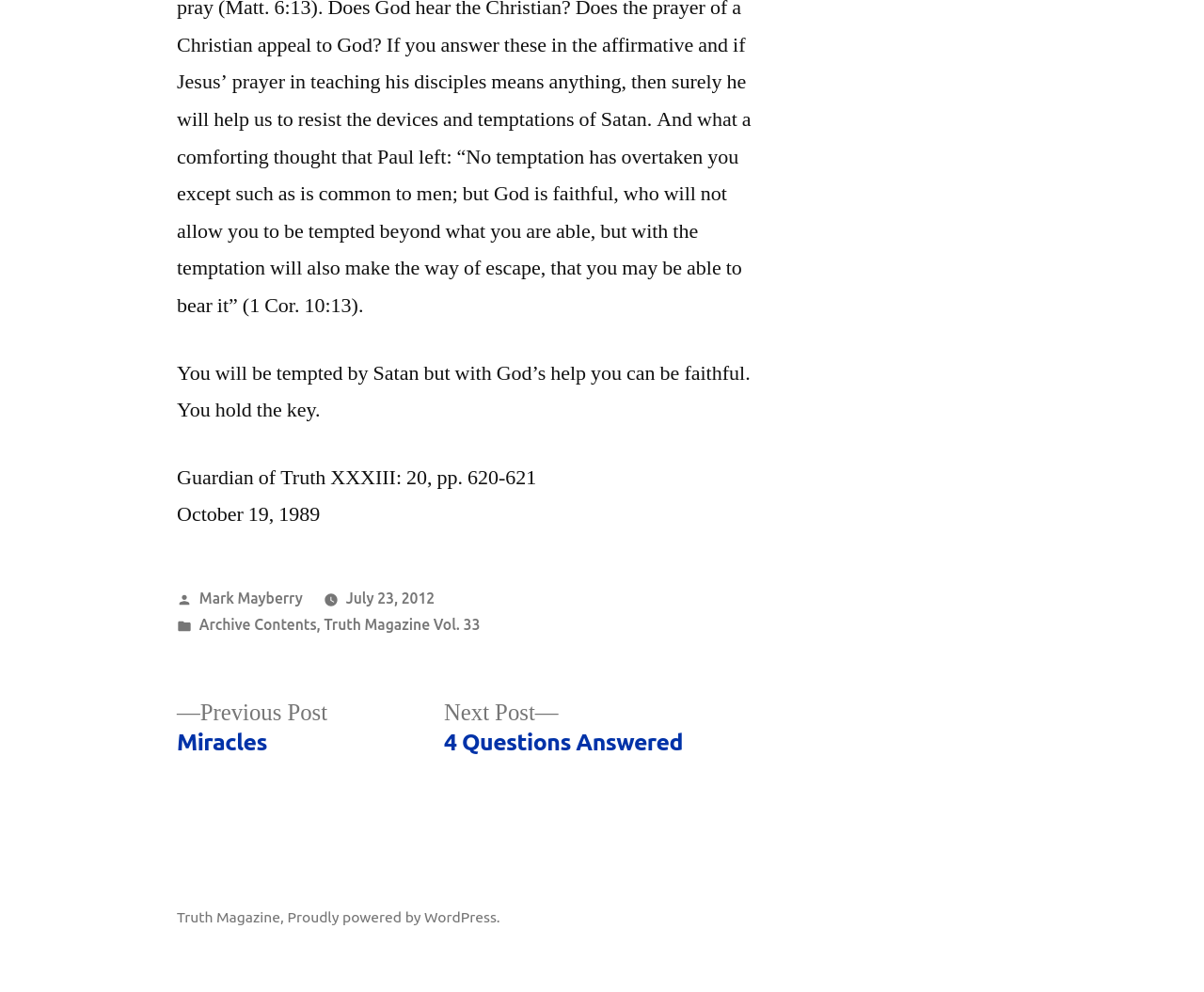Provide a one-word or brief phrase answer to the question:
Who posted this article?

Mark Mayberry